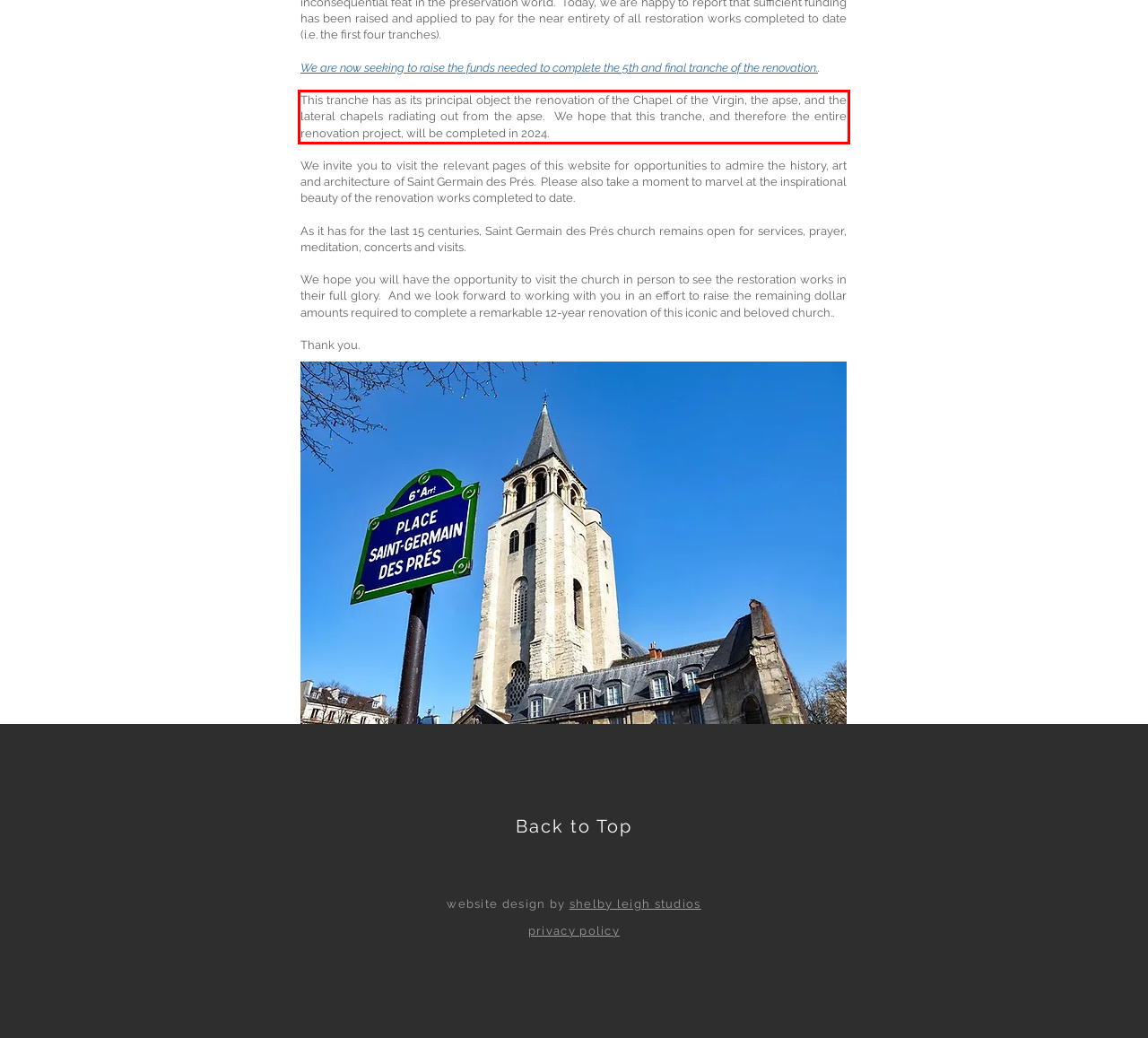Please analyze the provided webpage screenshot and perform OCR to extract the text content from the red rectangle bounding box.

This tranche has as its principal object the renovation of the Chapel of the Virgin, the apse, and the lateral chapels radiating out from the apse. We hope that this tranche, and therefore the entire renovation project, will be completed in 2024.